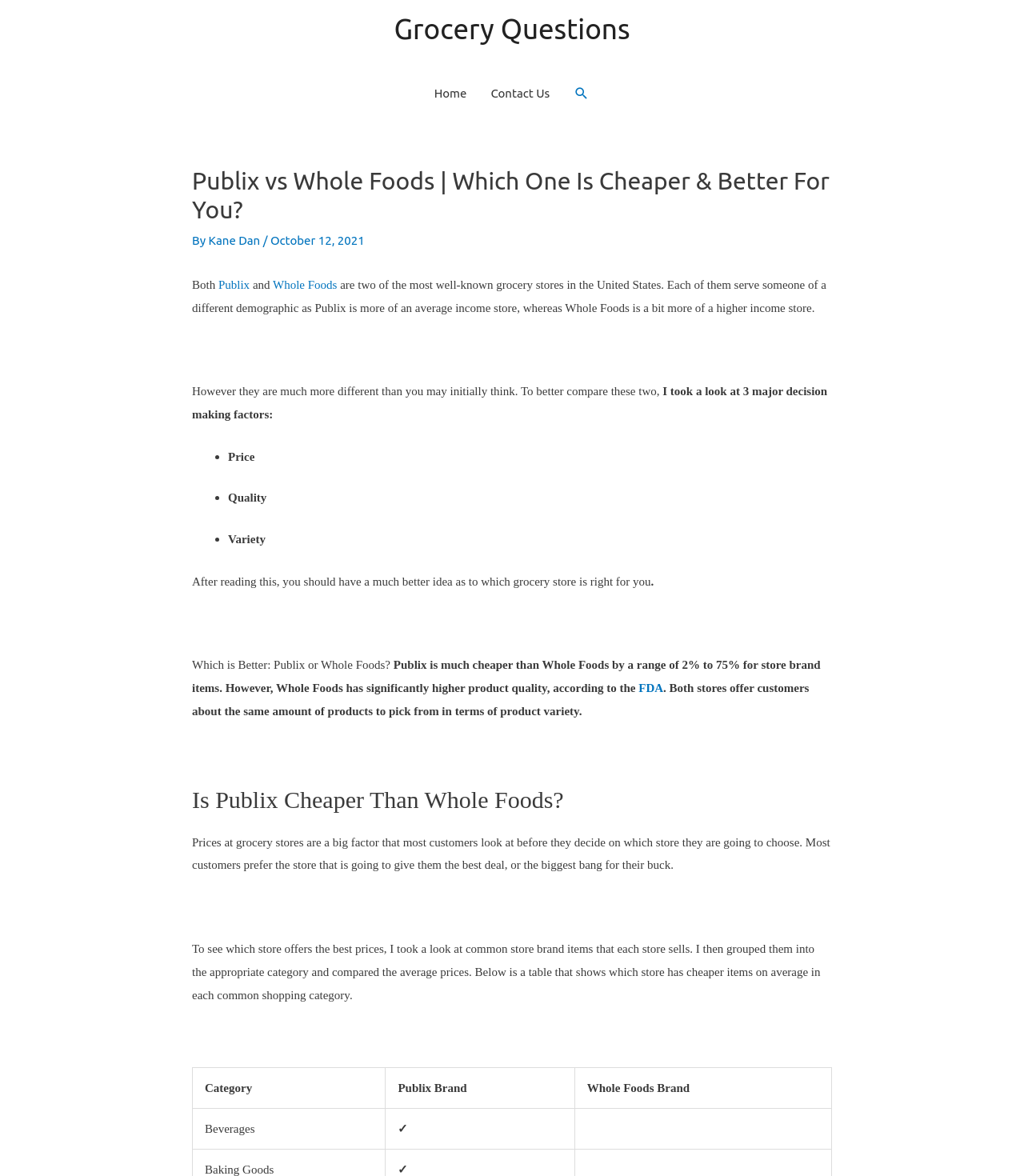What is the purpose of the table comparing prices of store brand items?
Refer to the image and respond with a one-word or short-phrase answer.

To show which store has cheaper items on average